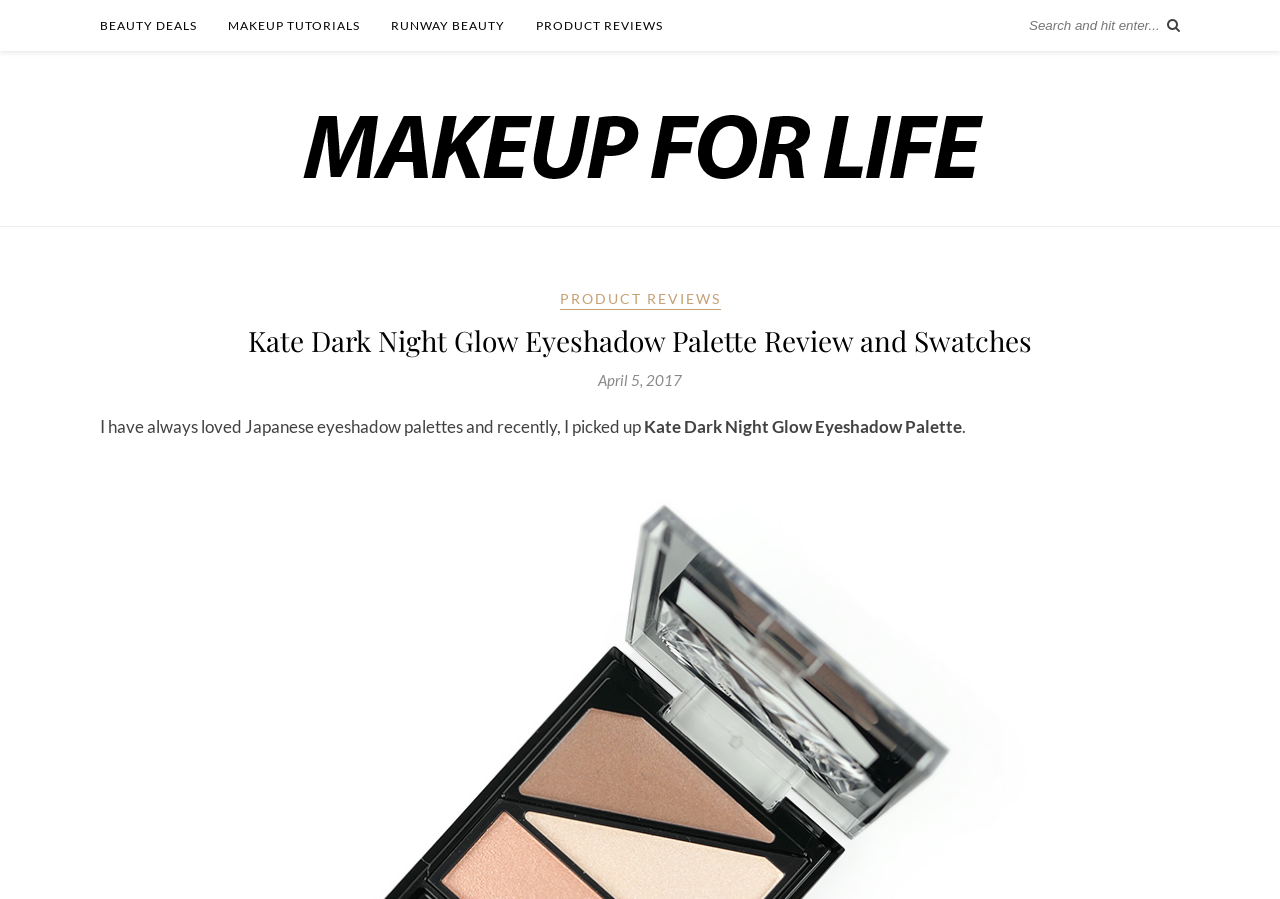What is the primary heading on this webpage?

Kate Dark Night Glow Eyeshadow Palette Review and Swatches